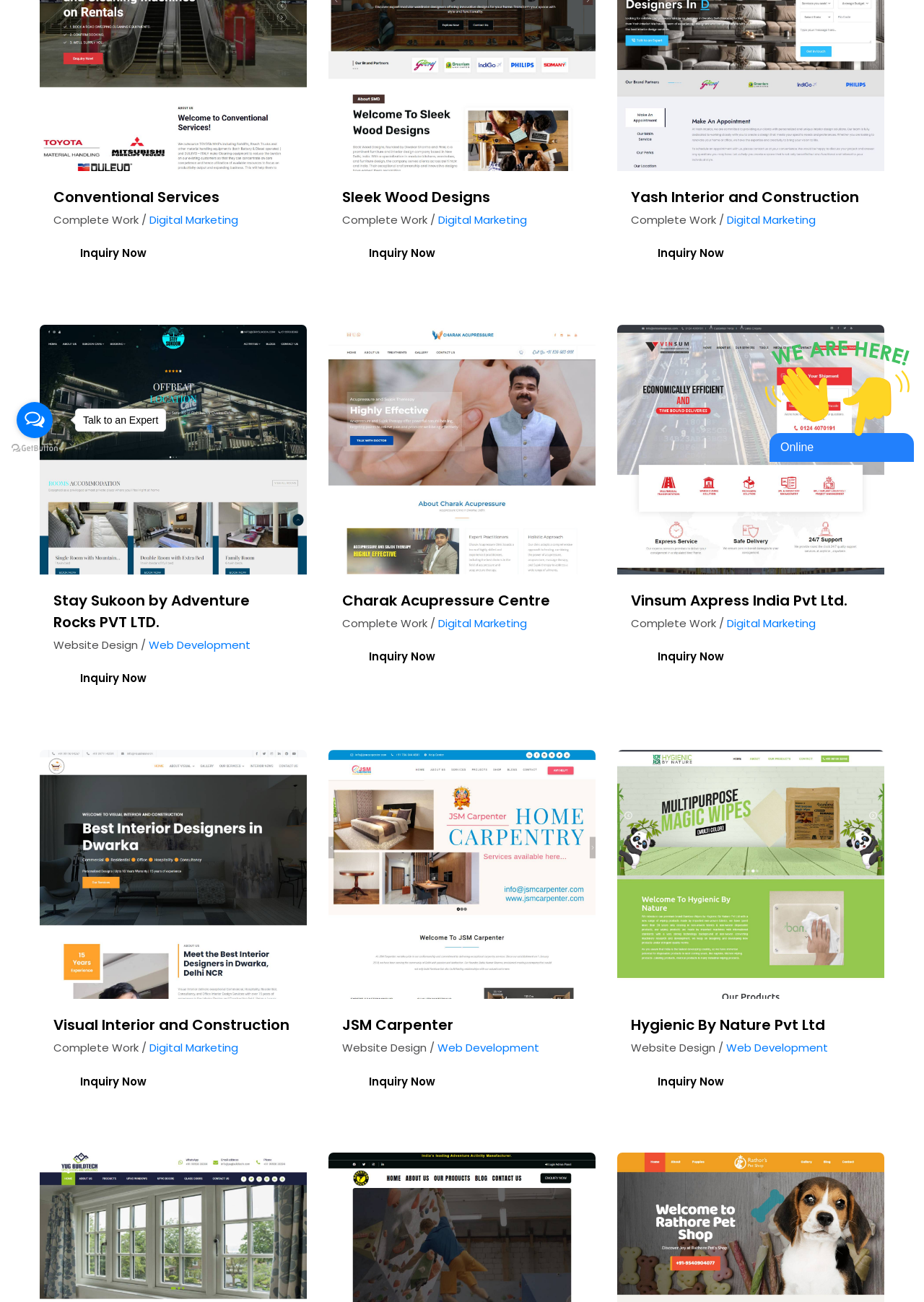Locate the bounding box coordinates of the UI element described by: "Yash Interior and Construction". Provide the coordinates as four float numbers between 0 and 1, formatted as [left, top, right, bottom].

[0.683, 0.144, 0.93, 0.159]